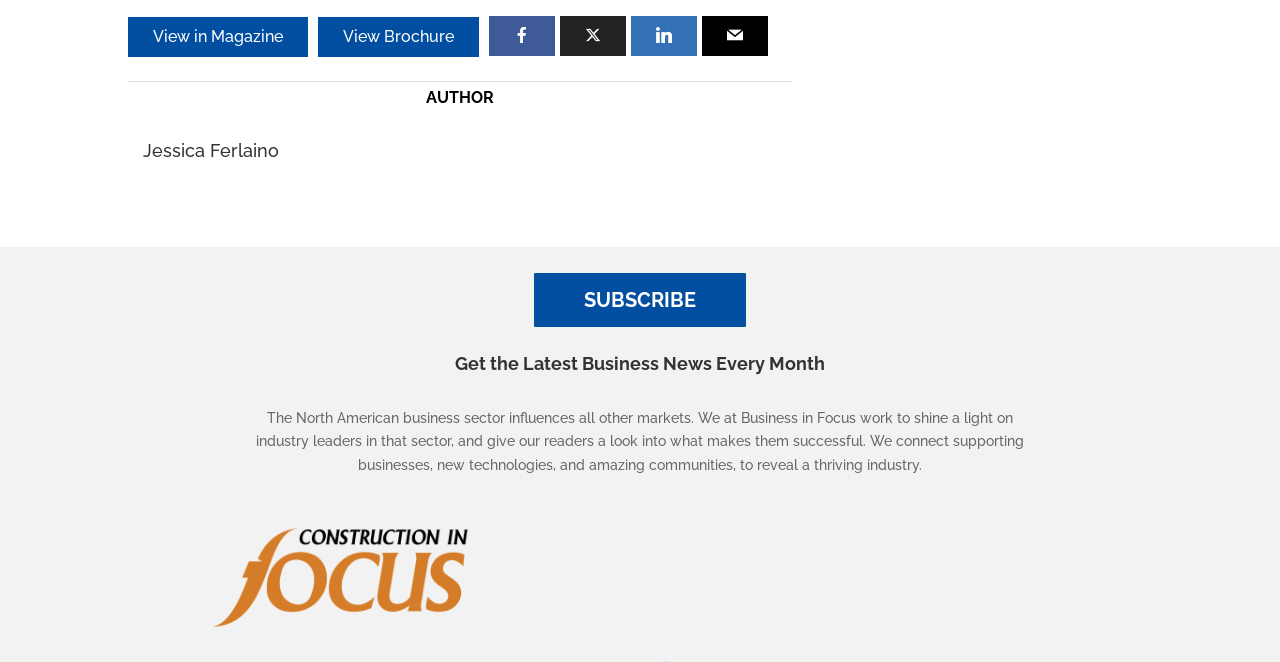Please specify the bounding box coordinates in the format (top-left x, top-left y, bottom-right x, bottom-right y), with all values as floating point numbers between 0 and 1. Identify the bounding box of the UI element described by: View in Magazine

[0.1, 0.026, 0.241, 0.086]